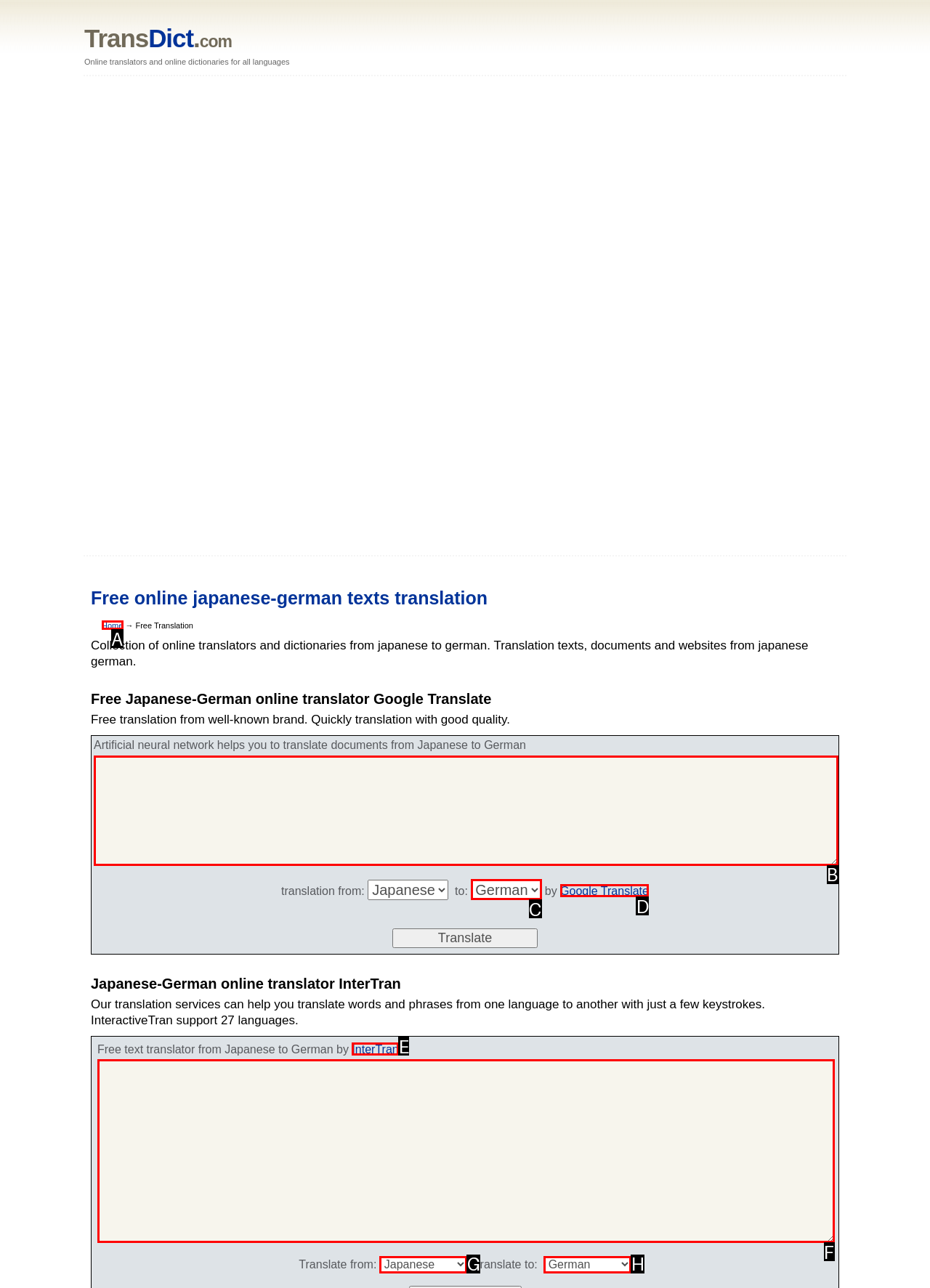Identify which lettered option completes the task: translate text from japanese to german. Provide the letter of the correct choice.

B